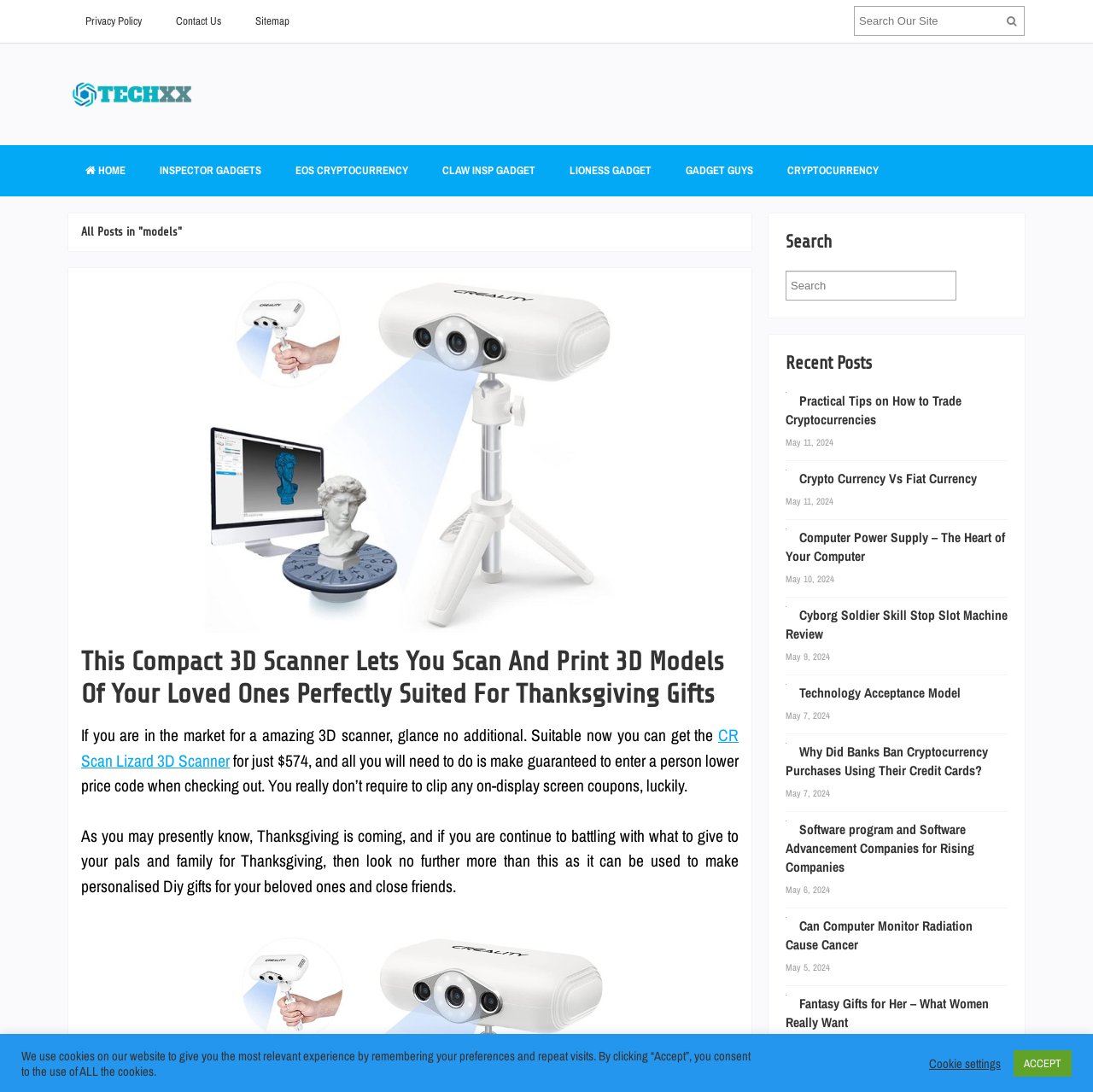Please provide a comprehensive answer to the question below using the information from the image: How many links are there in the header section?

I counted the links in the header section, which includes 'Privacy Policy', 'Contact Us', 'Sitemap', 'Tech Computer', 'HOME', and 'INSPECTOR GADGETS', and found a total of 6 links.